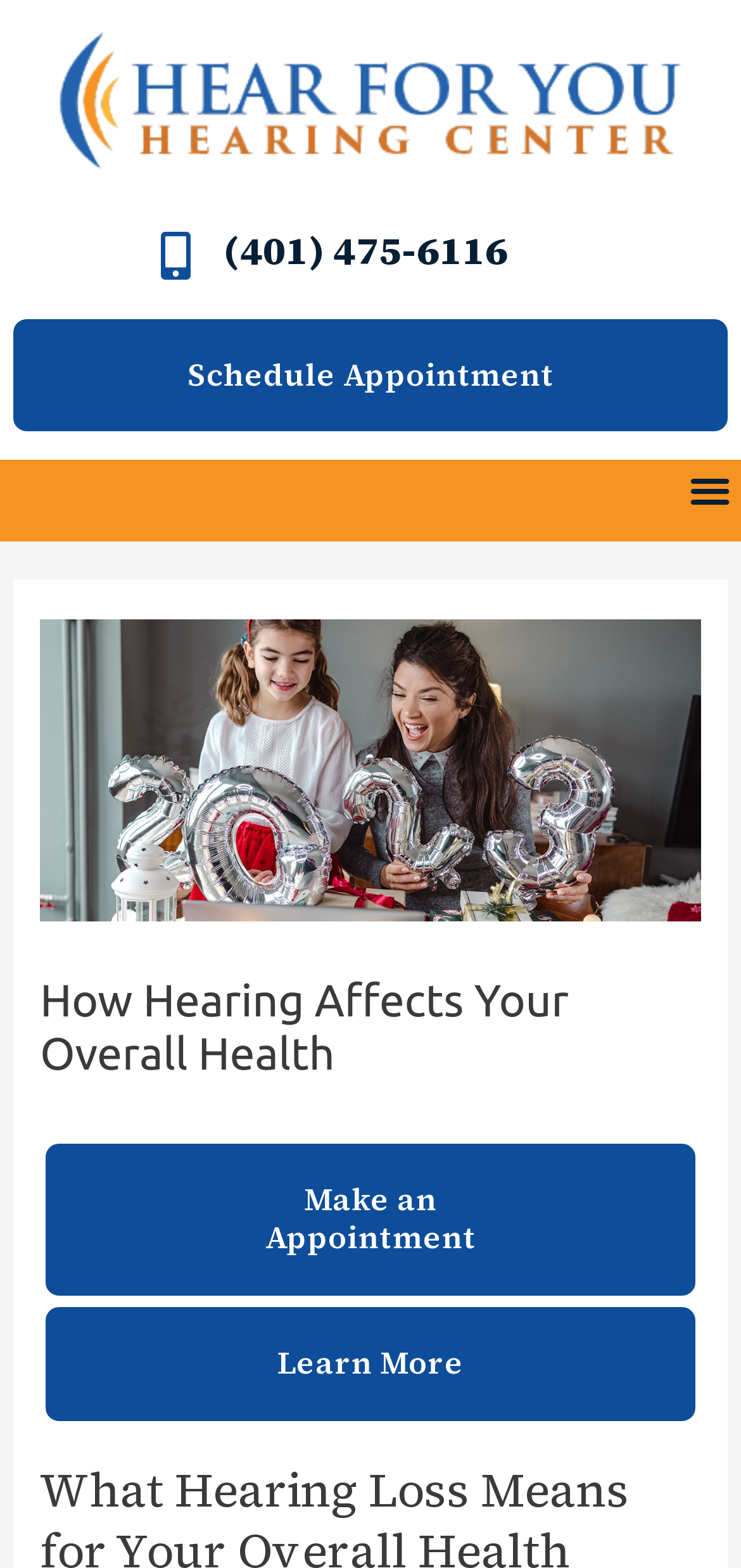Can you find the bounding box coordinates for the element that needs to be clicked to execute this instruction: "Schedule an appointment"? The coordinates should be given as four float numbers between 0 and 1, i.e., [left, top, right, bottom].

[0.01, 0.2, 0.99, 0.279]